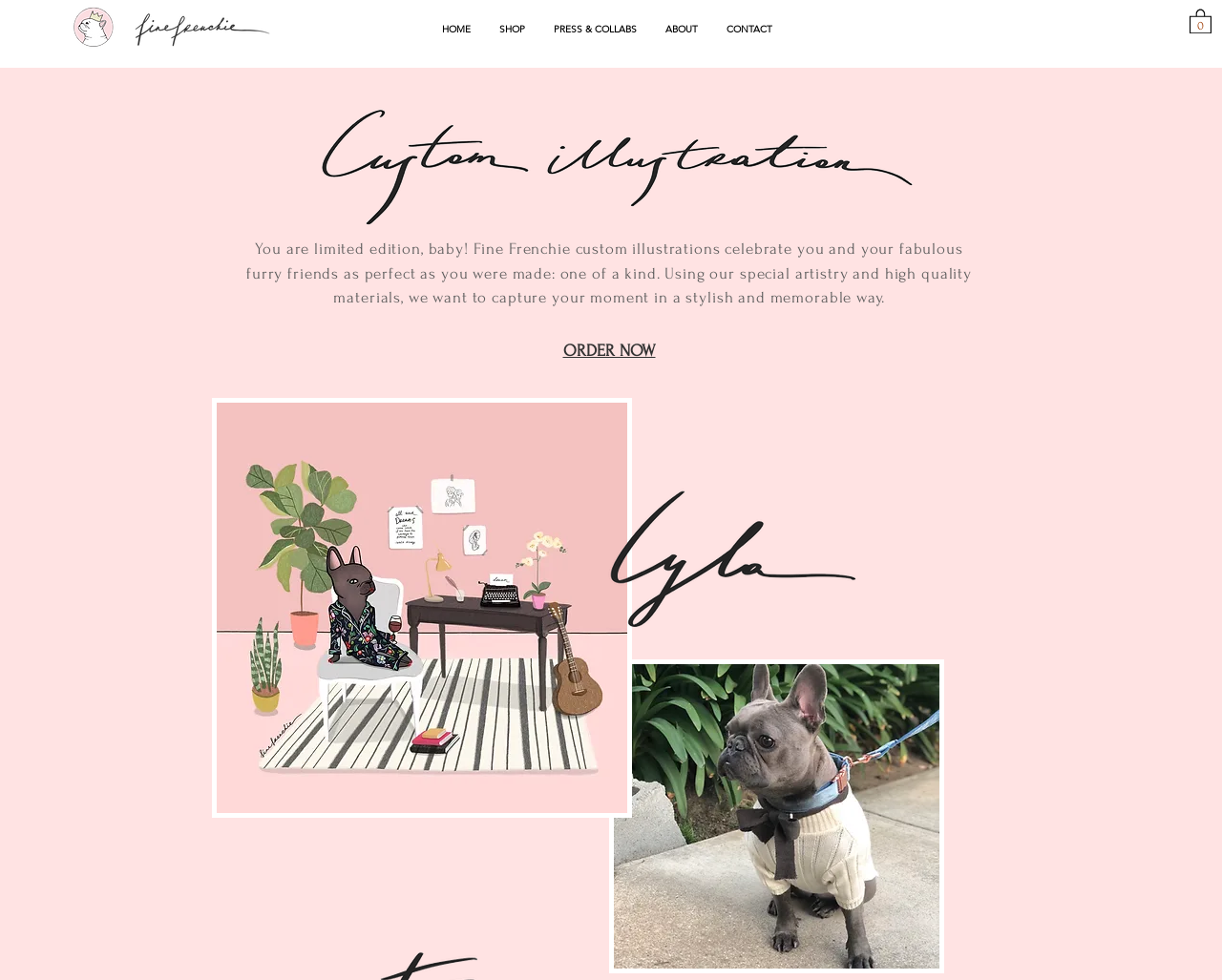Determine the bounding box coordinates for the UI element with the following description: "PRESS & COLLABS". The coordinates should be four float numbers between 0 and 1, represented as [left, top, right, bottom].

[0.441, 0.015, 0.533, 0.046]